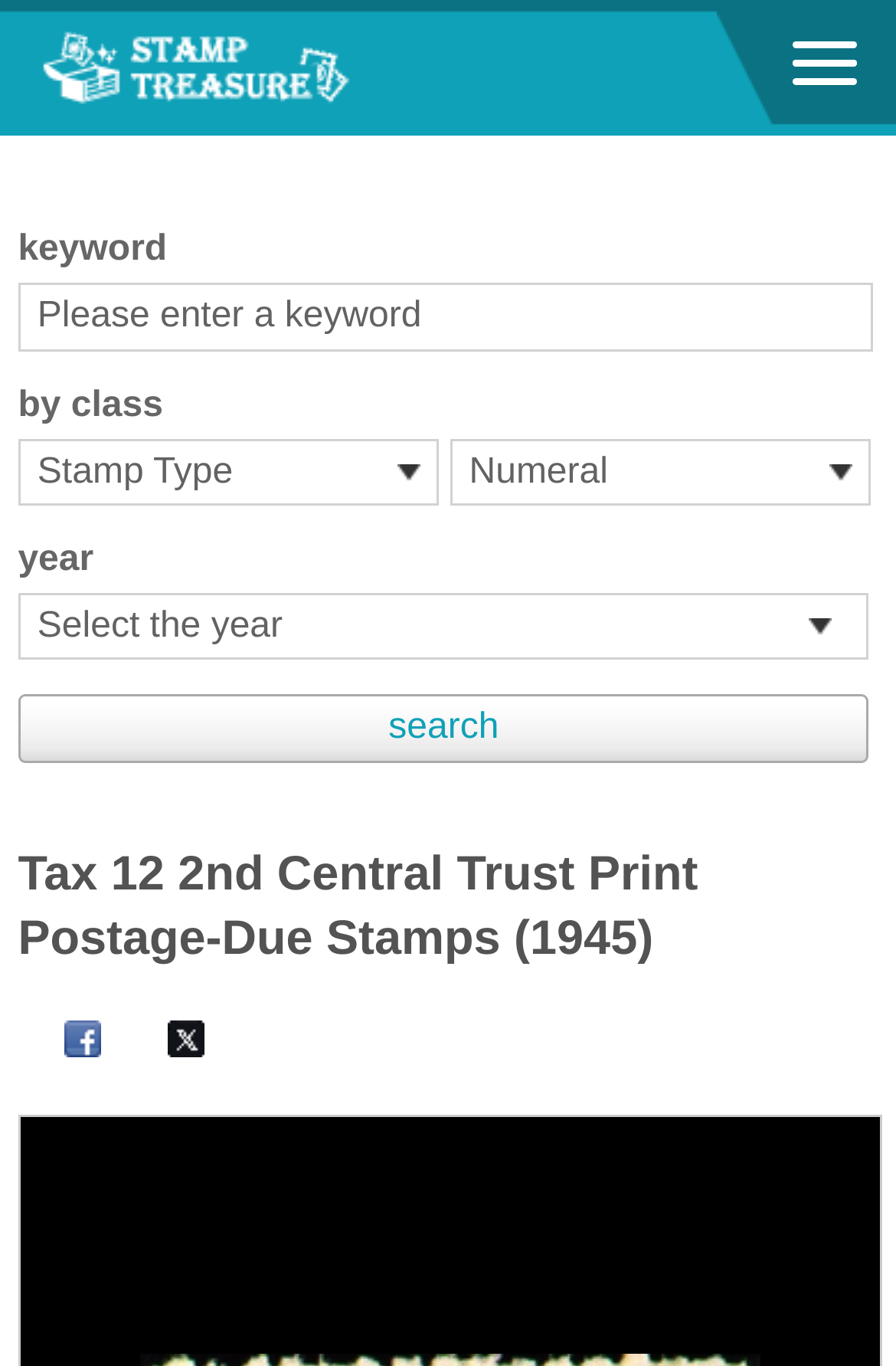Using the provided element description, identify the bounding box coordinates as (top-left x, top-left y, bottom-right x, bottom-right y). Ensure all values are between 0 and 1. Description: Stamp House

[0.038, 0.02, 0.603, 0.087]